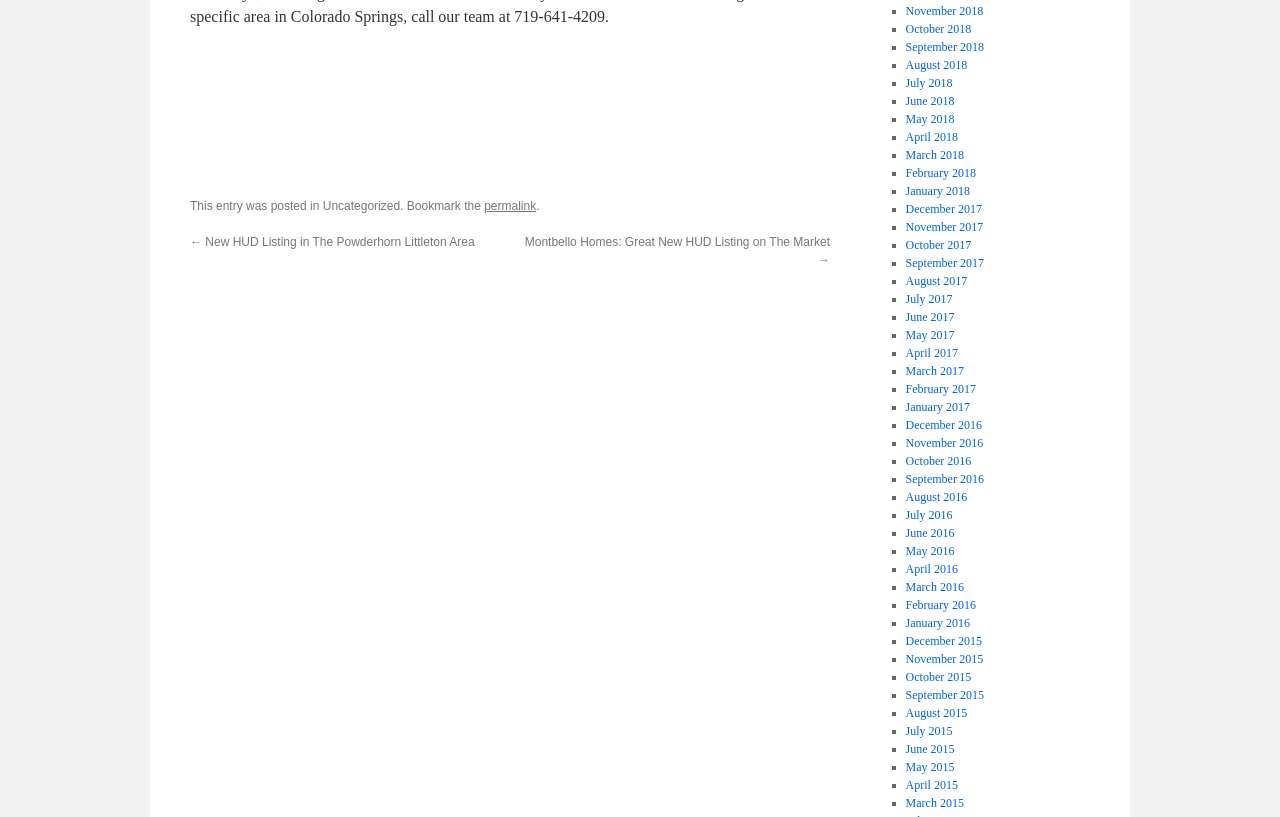What symbol is used as a list marker?
Your answer should be a single word or phrase derived from the screenshot.

■